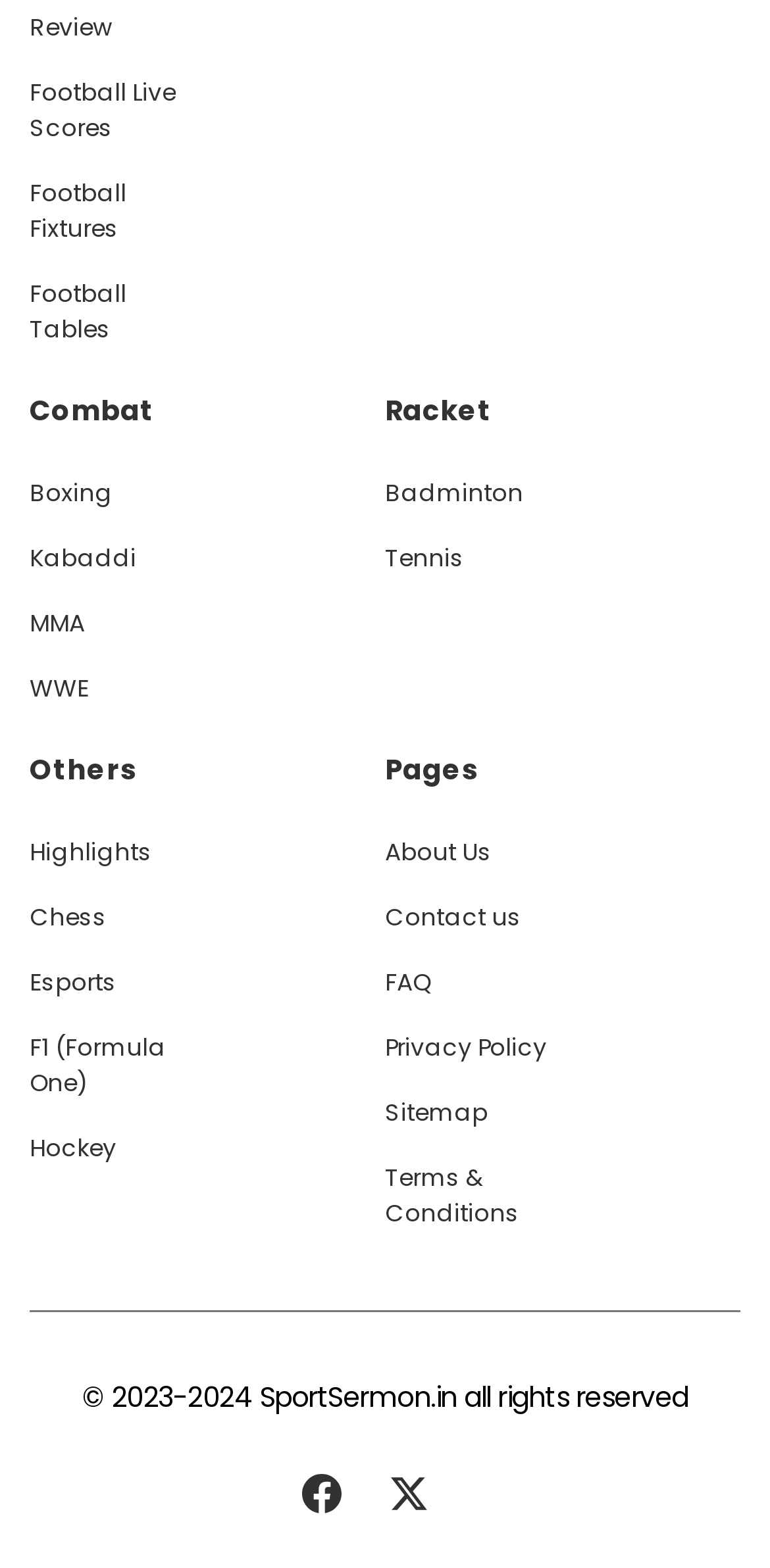Kindly determine the bounding box coordinates for the area that needs to be clicked to execute this instruction: "View football live scores".

[0.038, 0.048, 0.269, 0.093]